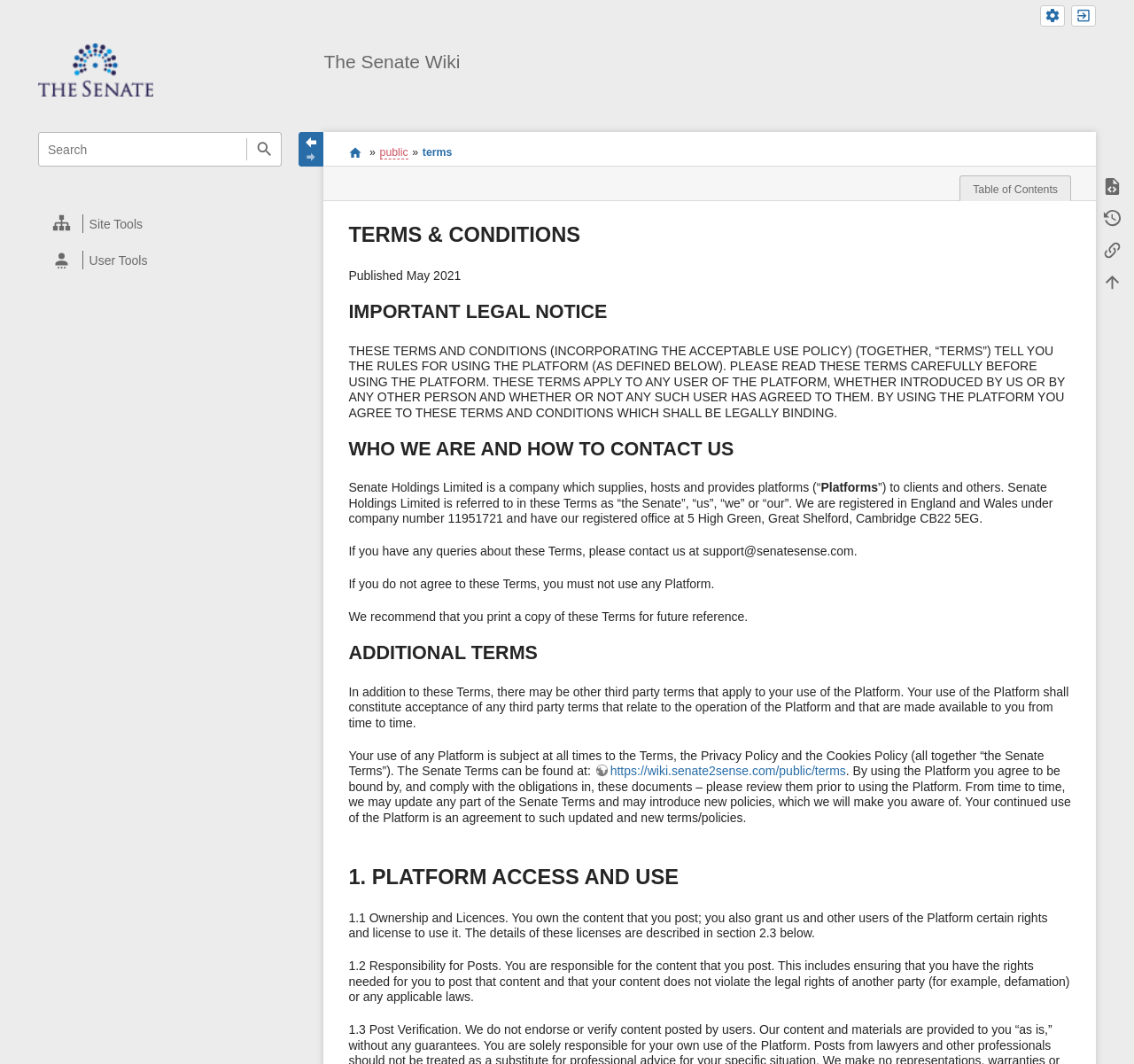Respond to the question below with a single word or phrase: What is the title of the first heading?

TERMS & CONDITIONS